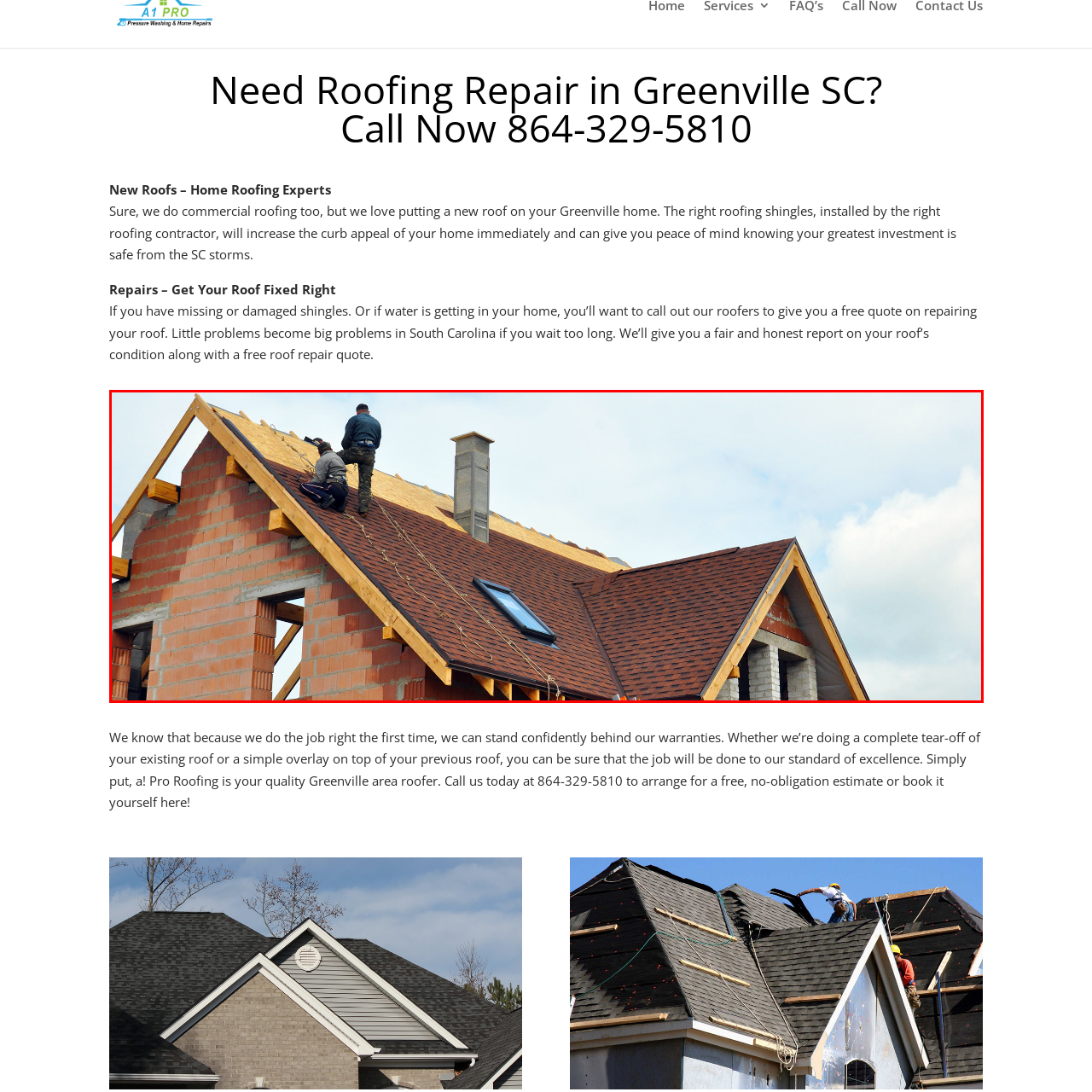Direct your attention to the image enclosed by the red boundary, What is the purpose of the skylight? 
Answer concisely using a single word or phrase.

Adds natural light